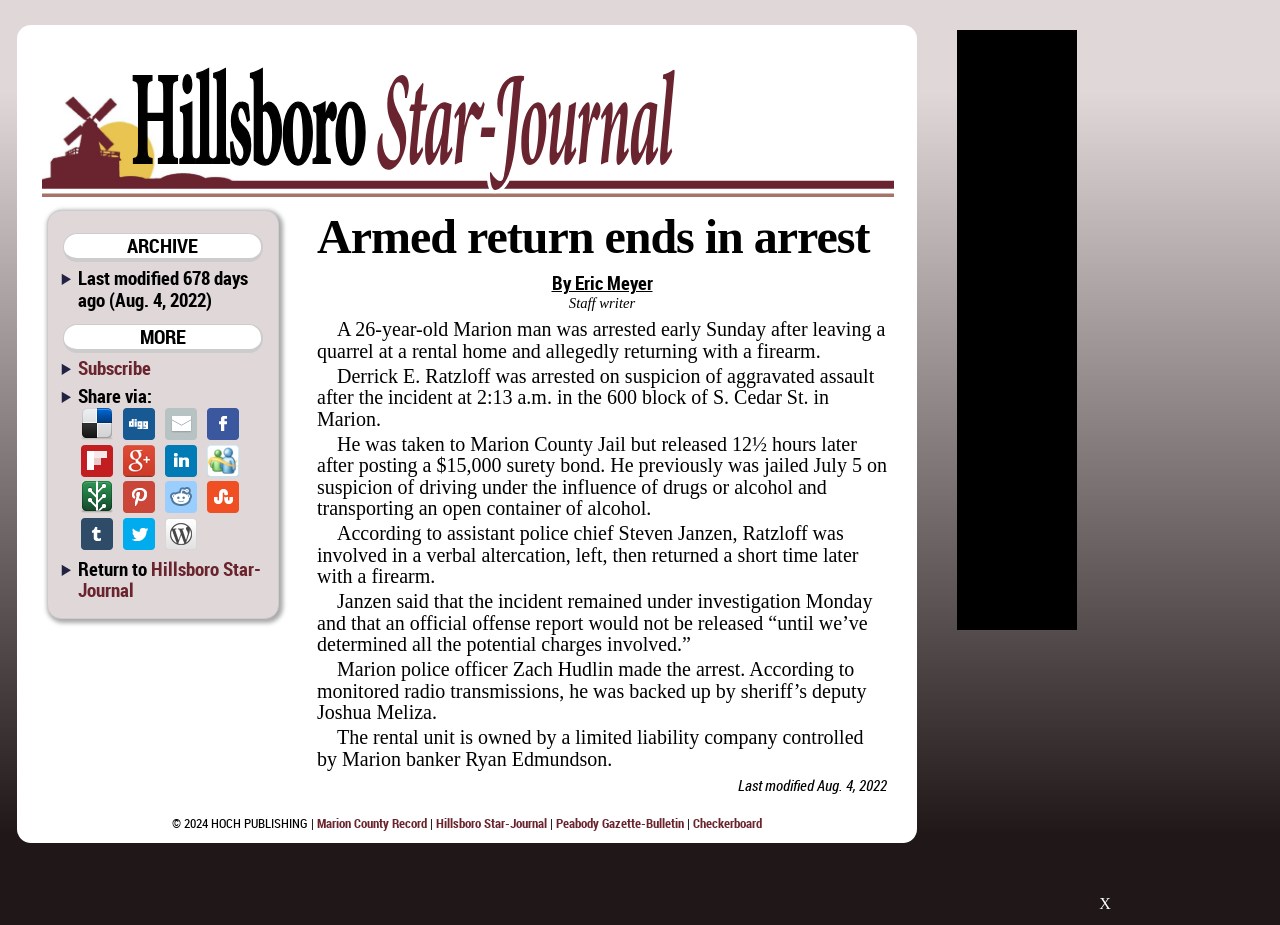Respond concisely with one word or phrase to the following query:
What is the date of the last modification?

Aug. 4, 2022